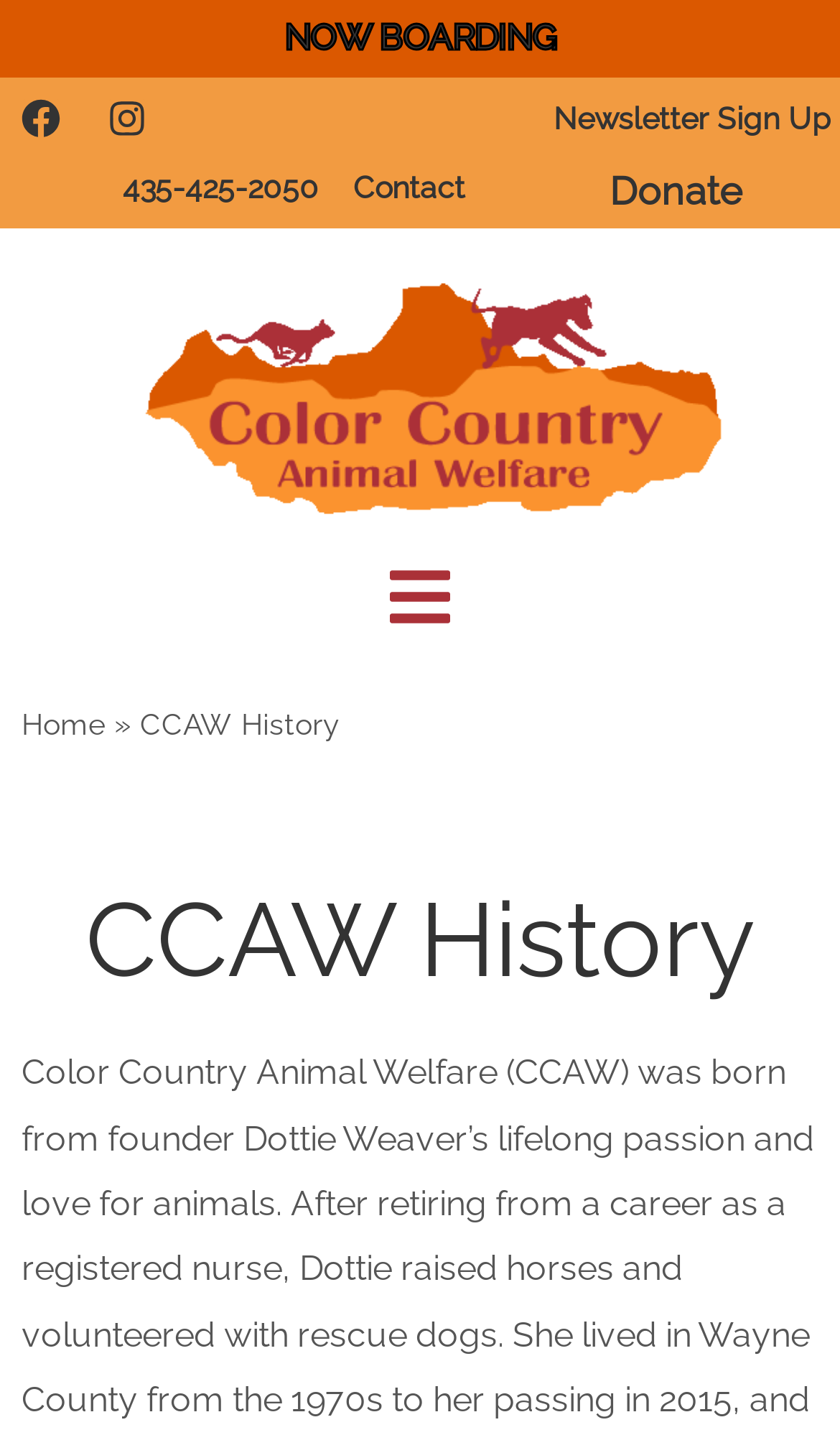Summarize the webpage comprehensively, mentioning all visible components.

The webpage is about the history of Color Country Animal Welfare (CCAW). At the top, there are several links and icons, including "NOW BOARDING", "Facebook", "Instagram", "Newsletter Sign Up", and a phone number "435-425-2050". The Facebook and Instagram links are accompanied by their respective icons. 

Below these links, there are three more links: "Contact", "Donate", and an empty link. A "Menu Toggle" button is located to the right of these links. When expanded, the menu toggle reveals a dropdown menu with a "Home" link, followed by a "»" symbol, and then the text "CCAW History". 

The main content of the webpage is headed by a large heading that reads "CCAW History". This heading spans the entire width of the page. The meta description suggests that the content below this heading will be about the history of CCAW, specifically its founder Dottie Weaver's passion and love for animals.